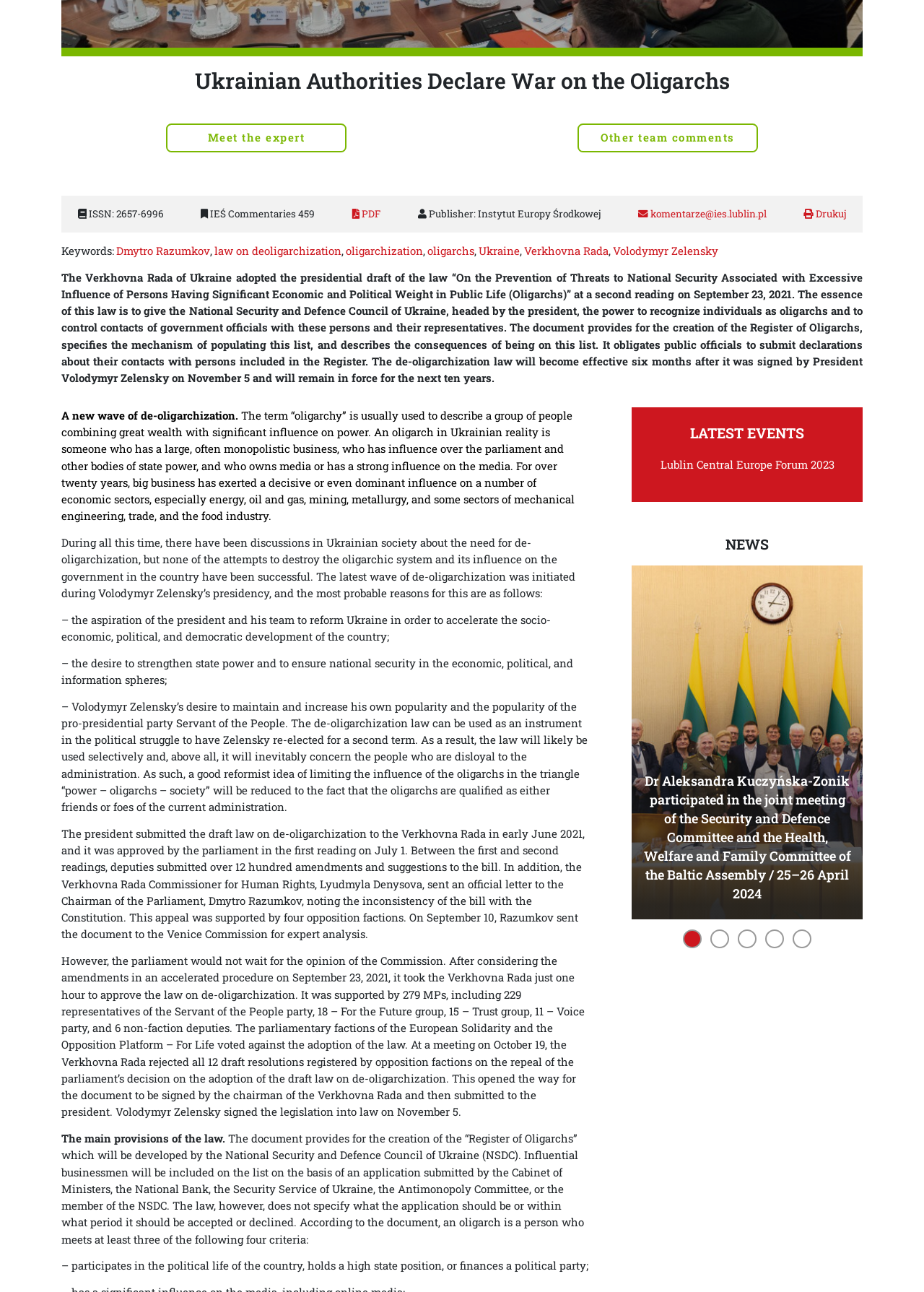Determine the bounding box coordinates for the HTML element described here: "value="Drukuj"".

[0.883, 0.16, 0.916, 0.17]